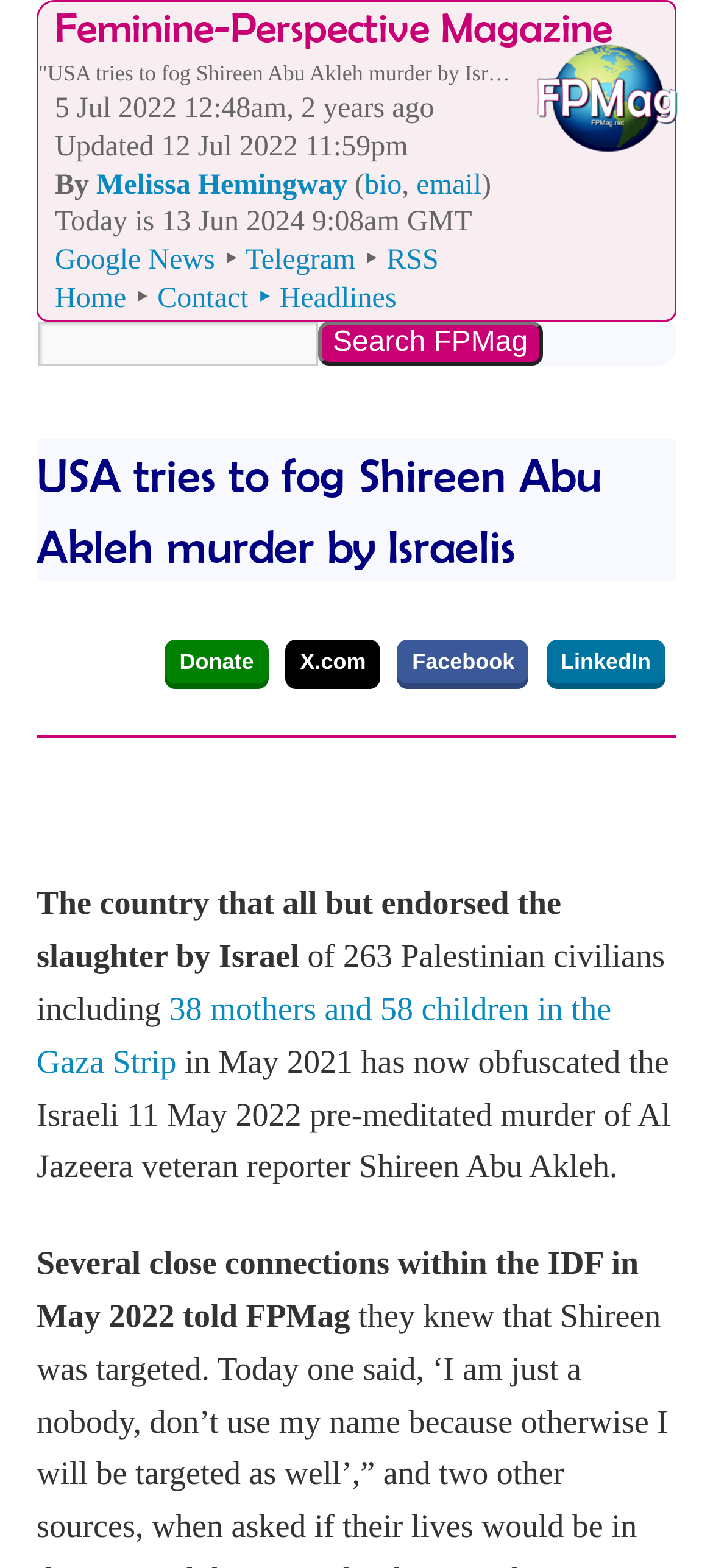Locate the bounding box of the UI element based on this description: "title="Search all articles" value="Search FPMag"". Provide four float numbers between 0 and 1 as [left, top, right, bottom].

[0.446, 0.205, 0.761, 0.233]